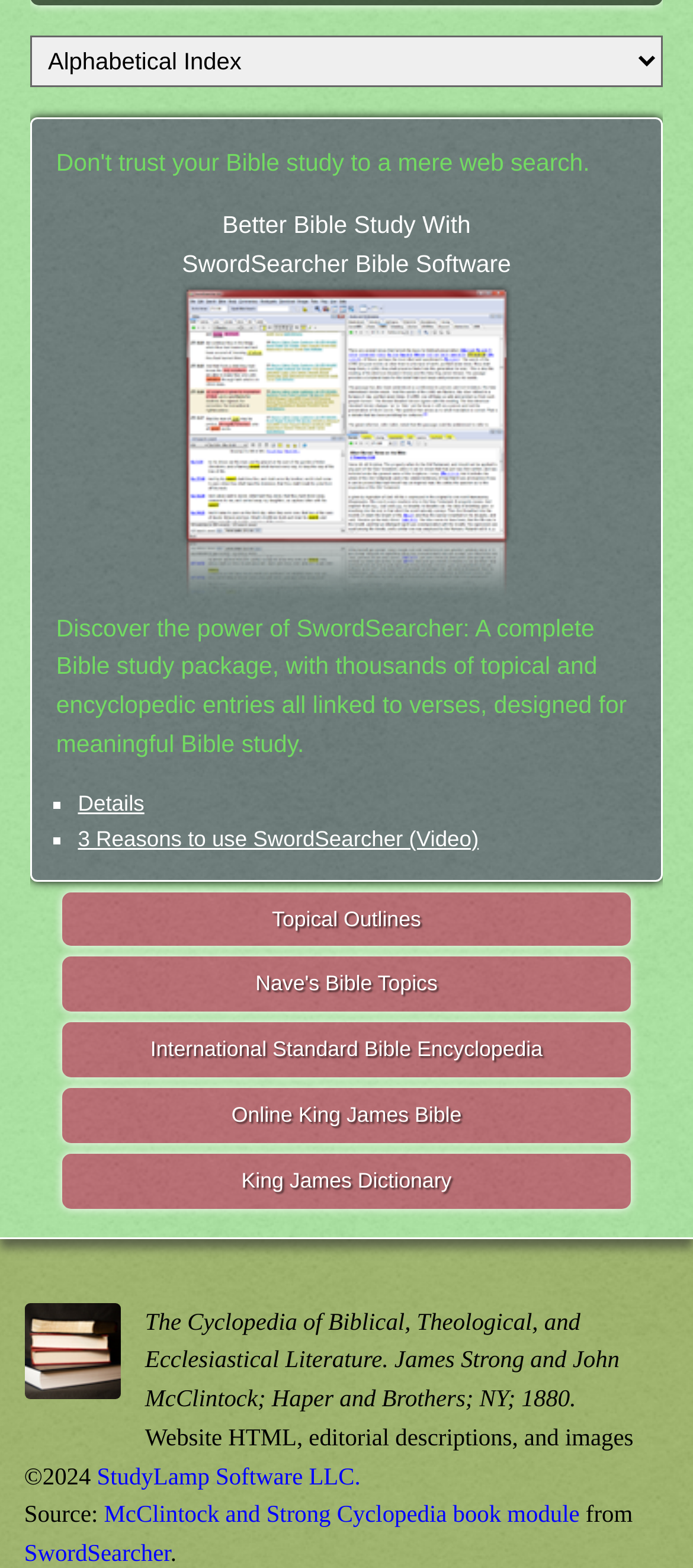Determine the bounding box coordinates of the section I need to click to execute the following instruction: "Learn more about the details of SwordSearcher". Provide the coordinates as four float numbers between 0 and 1, i.e., [left, top, right, bottom].

[0.112, 0.505, 0.208, 0.521]